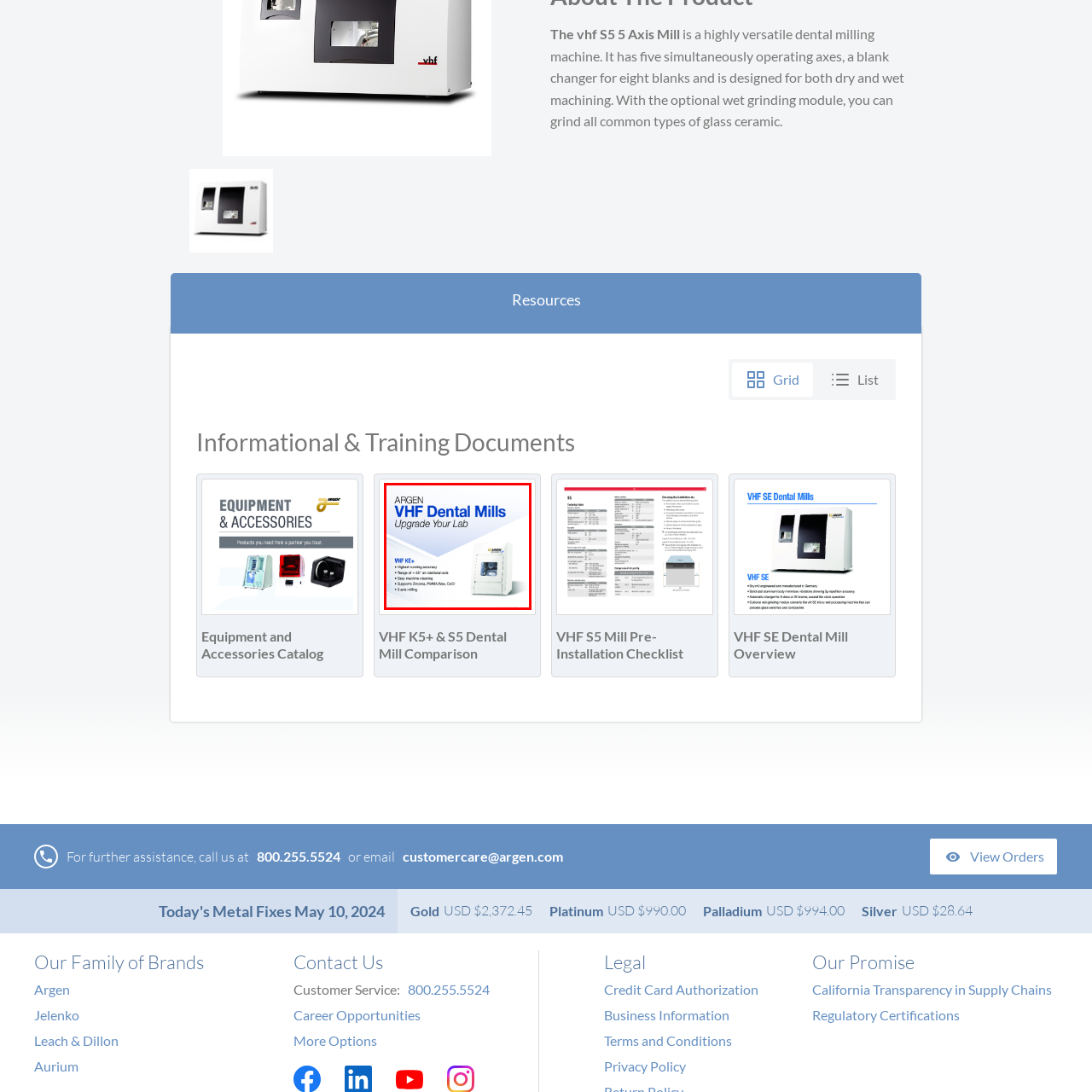Elaborate on the scene depicted inside the red bounding box.

The image presents an advertisement for Argen's VHF Dental Mills, featuring a sleek white milling machine that exemplifies the cutting-edge technology used in dental labs. The promotional text, prominently displayed, urges viewers to "Upgrade Your Lab" with the VHF KE+ model, noted for its high running accuracy and versatility. Key features highlighted include its operational range of up to 15° on a rotational axis, ease of machine cleaning, and compatibility with various materials like Zirconia, PMMA, and CoCr. The background design, incorporating shades of blue, enhances the modern aesthetic, making it appealing to dental professionals seeking to enhance their lab's capabilities.